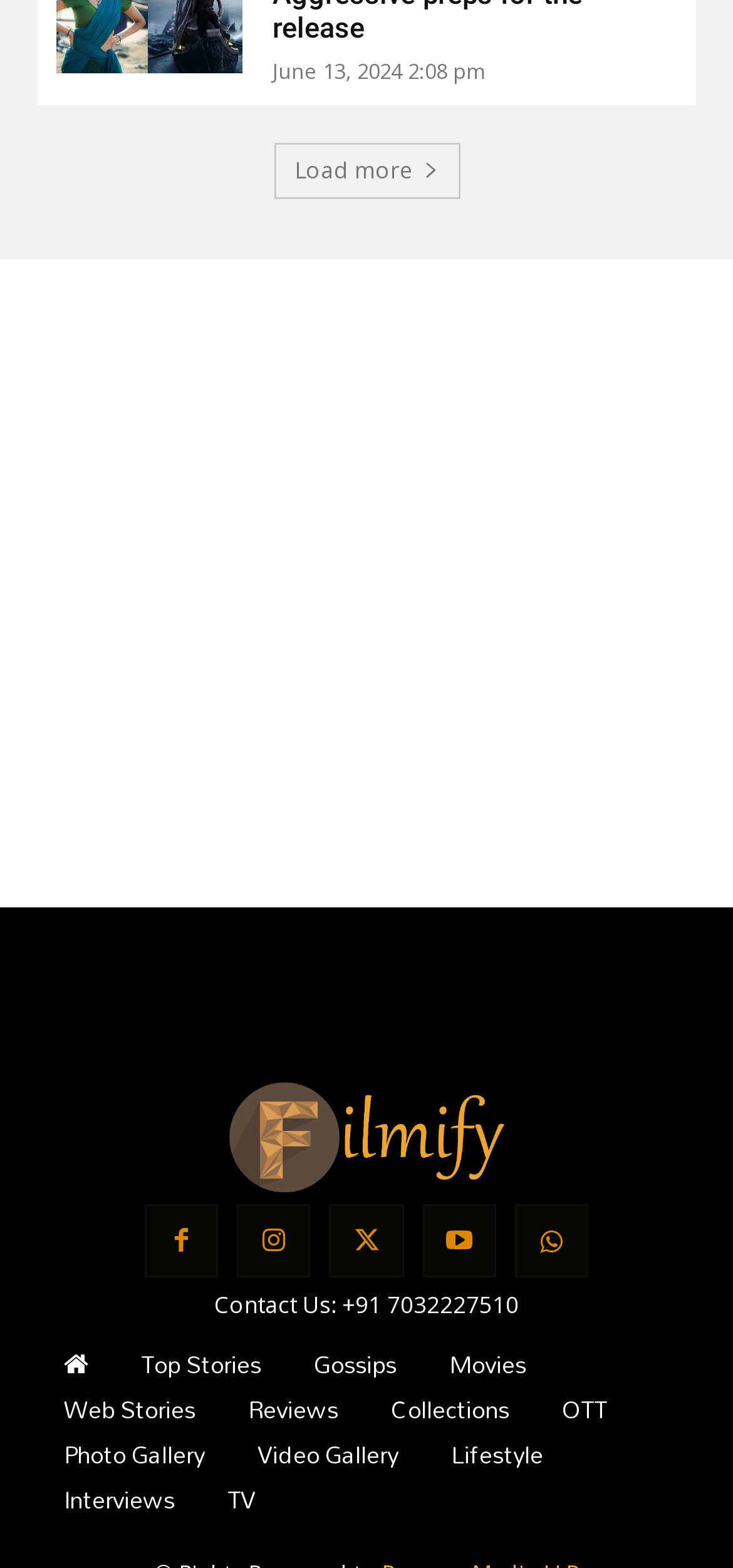How can I contact the website?
Please provide a comprehensive answer based on the information in the image.

I found the contact information by looking at the link element with the text '+91 7032227510' which is next to the StaticText element with the text 'Contact Us:'.